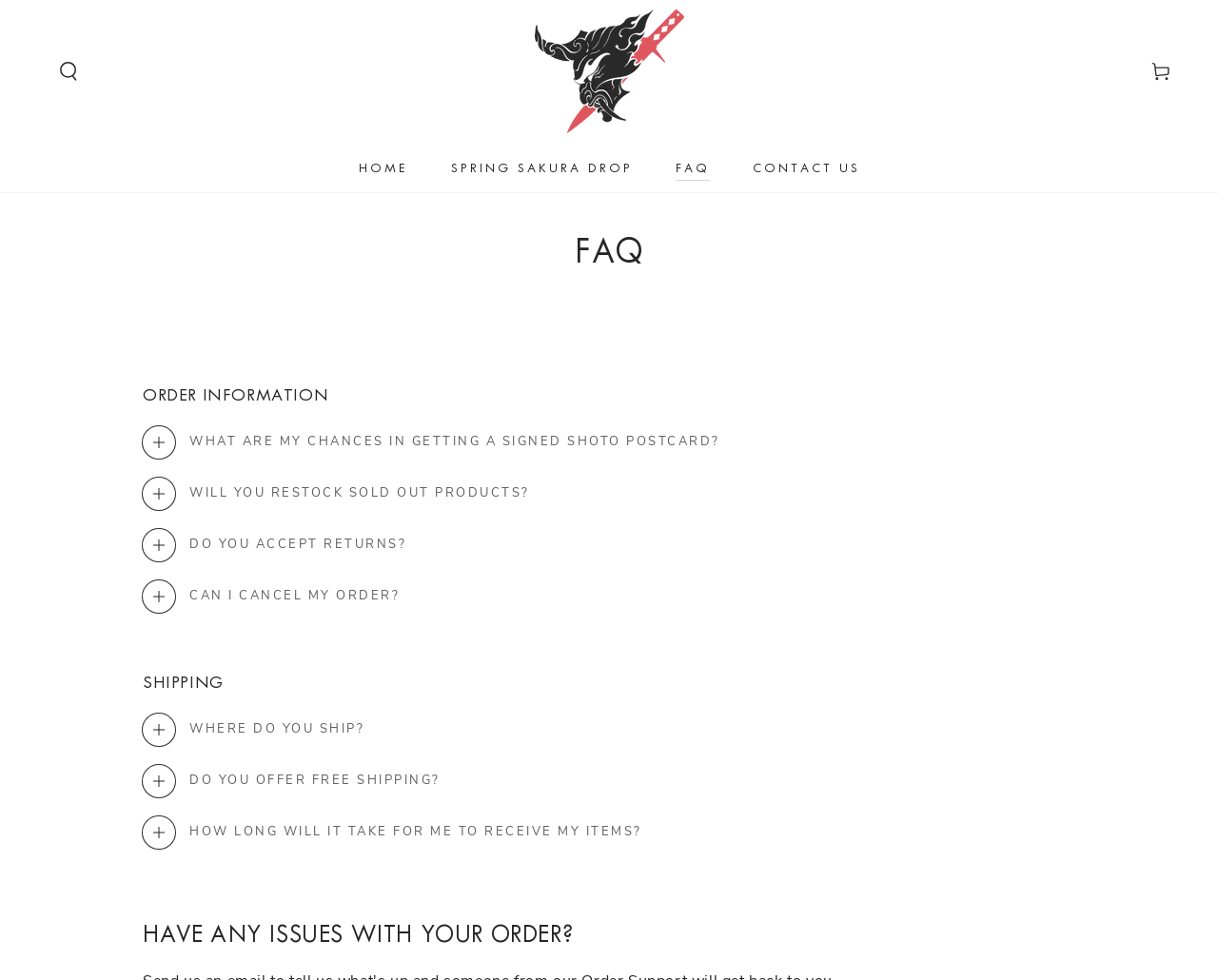Create a detailed summary of the webpage's content and design.

This webpage is the official merchandise store for Shoto, with a focus on frequently asked questions (FAQs). At the top left, there is a search button labeled "Search our site". Next to it, there is a link to "Shoto's Guild" accompanied by an image with the same name. 

Below these elements, there is a navigation menu with links to "HOME", "SPRING SAKURA DROP", "FAQ", and "CONTACT US". On the top right, there is a cart icon with a disclosure triangle.

The main content of the page is divided into sections, each with a heading. The first section is labeled "FAQ" and contains several expandable details sections. Each of these sections has a disclosure triangle and a question, such as "WHAT ARE MY CHANCES IN GETTING A SIGNED SHOTO POSTCARD?", "WILL YOU RESTOCK SOLD OUT PRODUCTS?", and so on.

Below the "FAQ" section, there are sections labeled "ORDER INFORMATION", "SHIPPING", and "HAVE ANY ISSUES WITH YOUR ORDER?". Each of these sections also contains expandable details sections with questions and disclosure triangles.